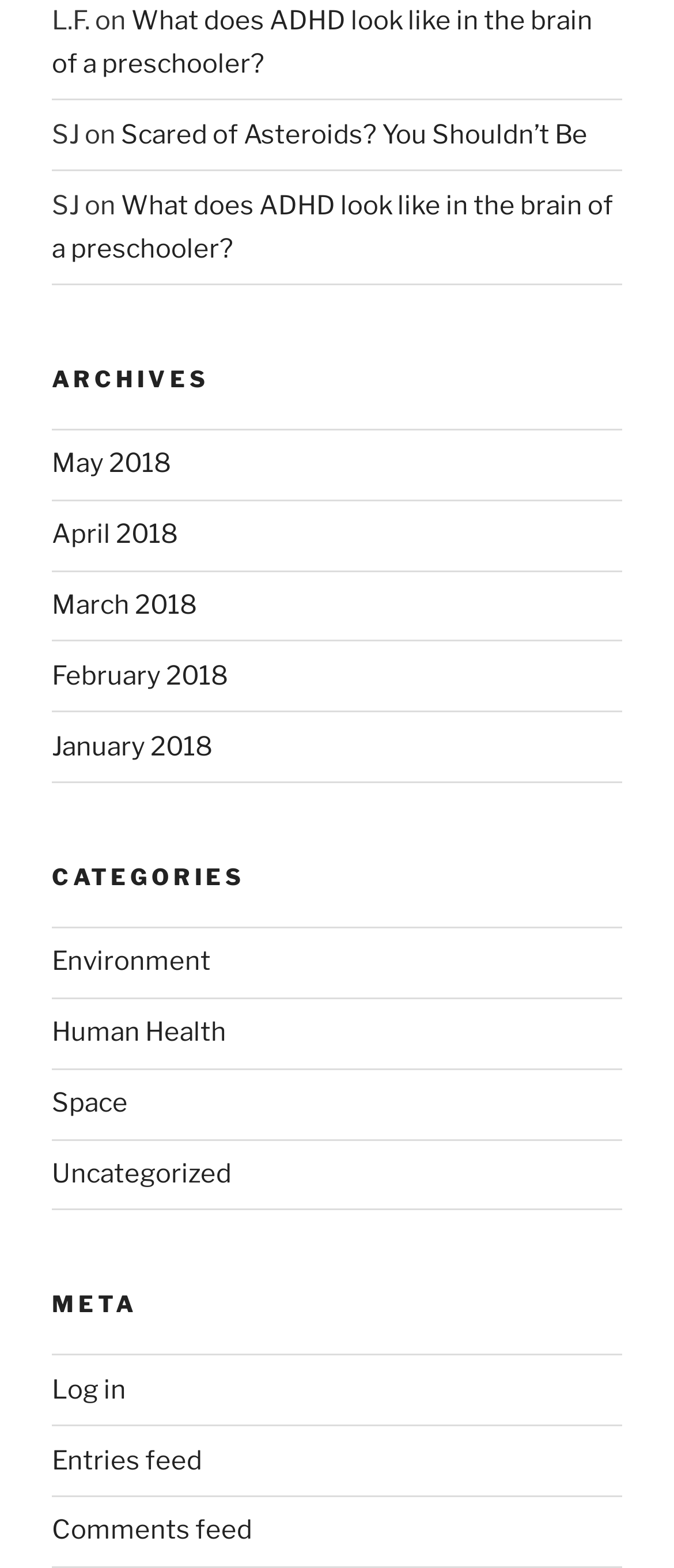How many links are there under the 'META' heading?
Please respond to the question with a detailed and informative answer.

I counted the number of links under the 'META' heading, which are 'Log in', 'Entries feed', and 'Comments feed', so there are 3 links.